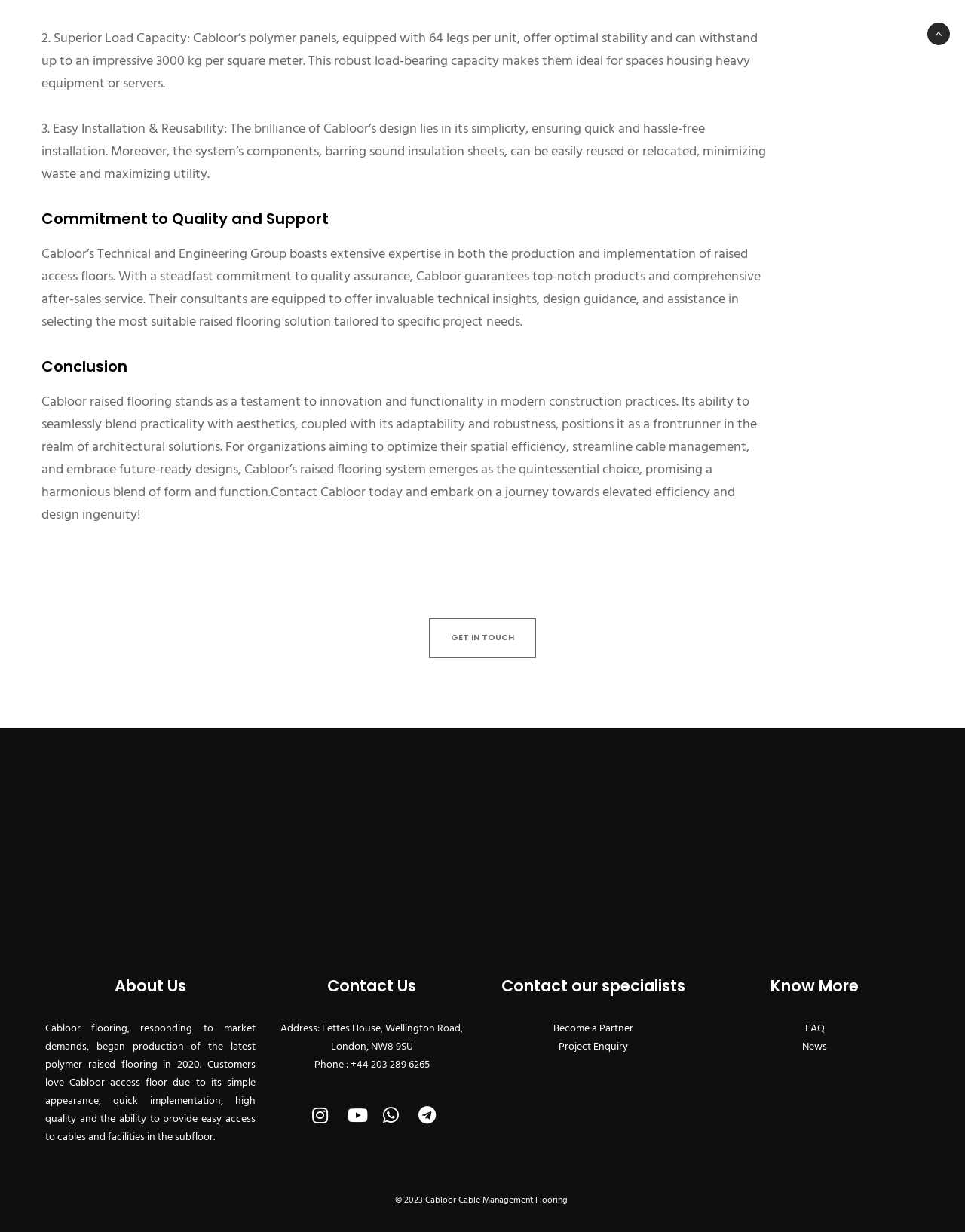Please identify the bounding box coordinates of the area that needs to be clicked to follow this instruction: "View FAQ".

[0.834, 0.827, 0.854, 0.841]